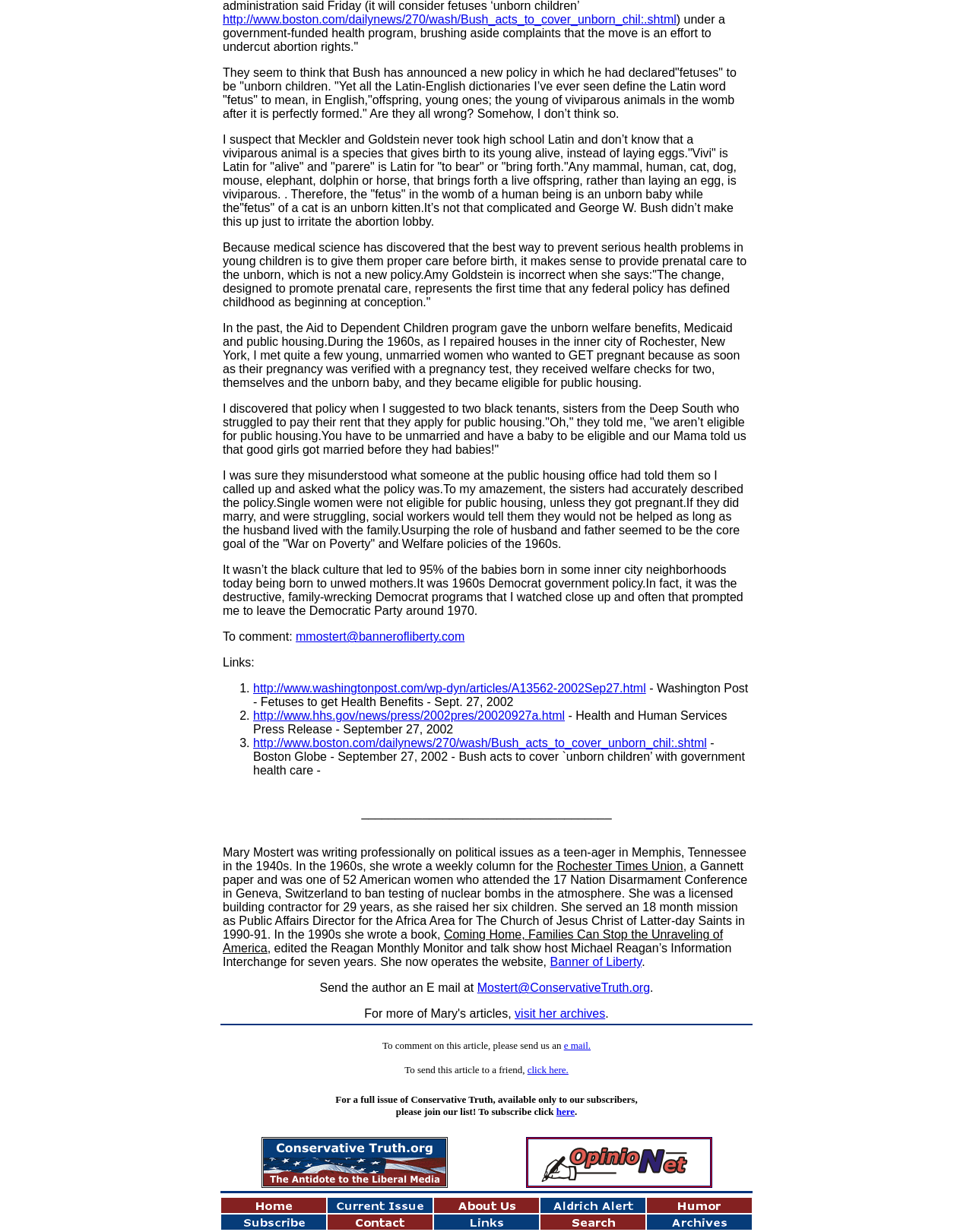Given the element description alt="Humor", predict the bounding box coordinates for the UI element in the webpage screenshot. The format should be (top-left x, top-left y, bottom-right x, bottom-right y), and the values should be between 0 and 1.

[0.665, 0.976, 0.773, 0.987]